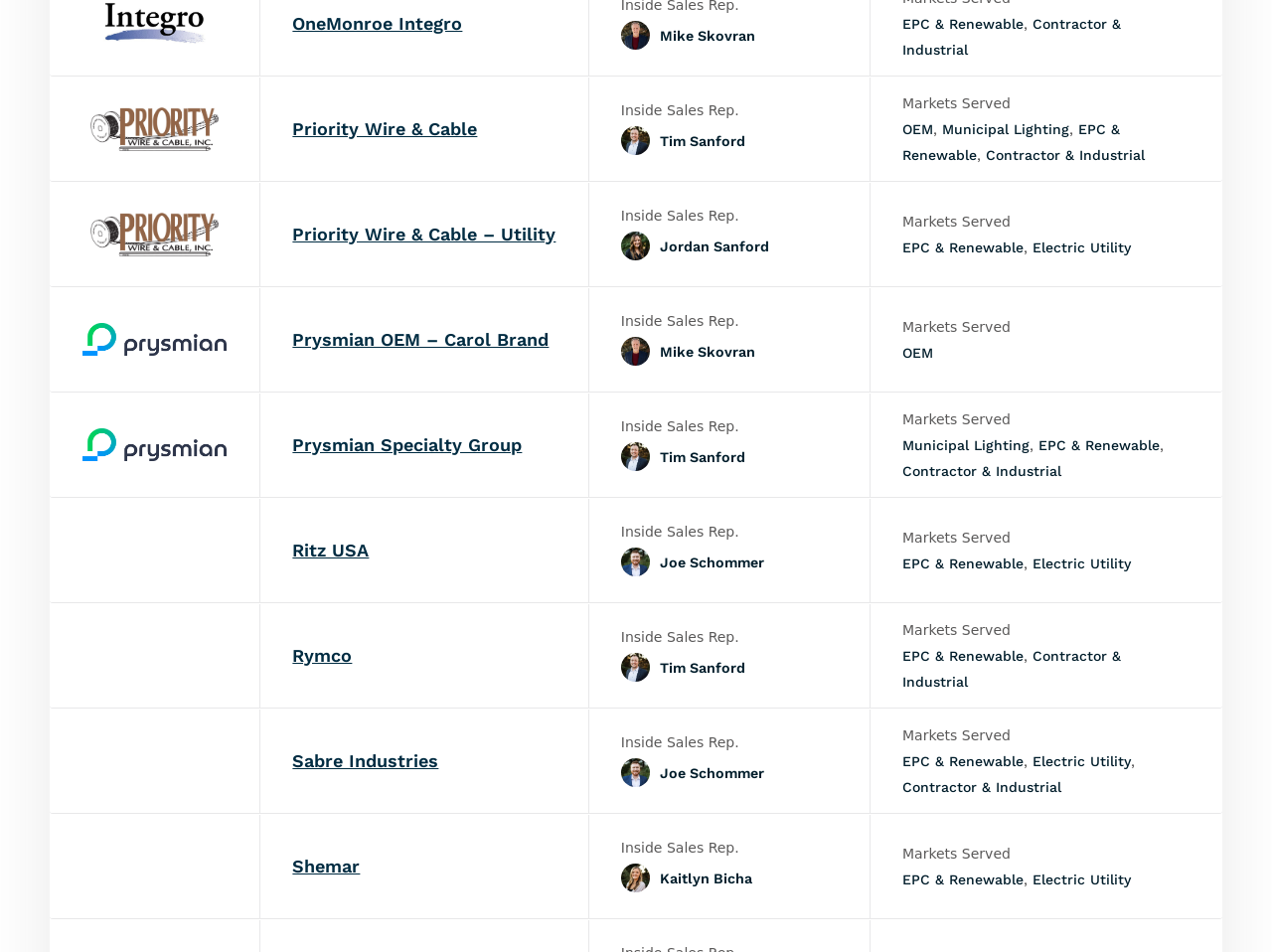Based on the element description: "Sabre Industries", identify the bounding box coordinates for this UI element. The coordinates must be four float numbers between 0 and 1, listed as [left, top, right, bottom].

[0.23, 0.788, 0.345, 0.81]